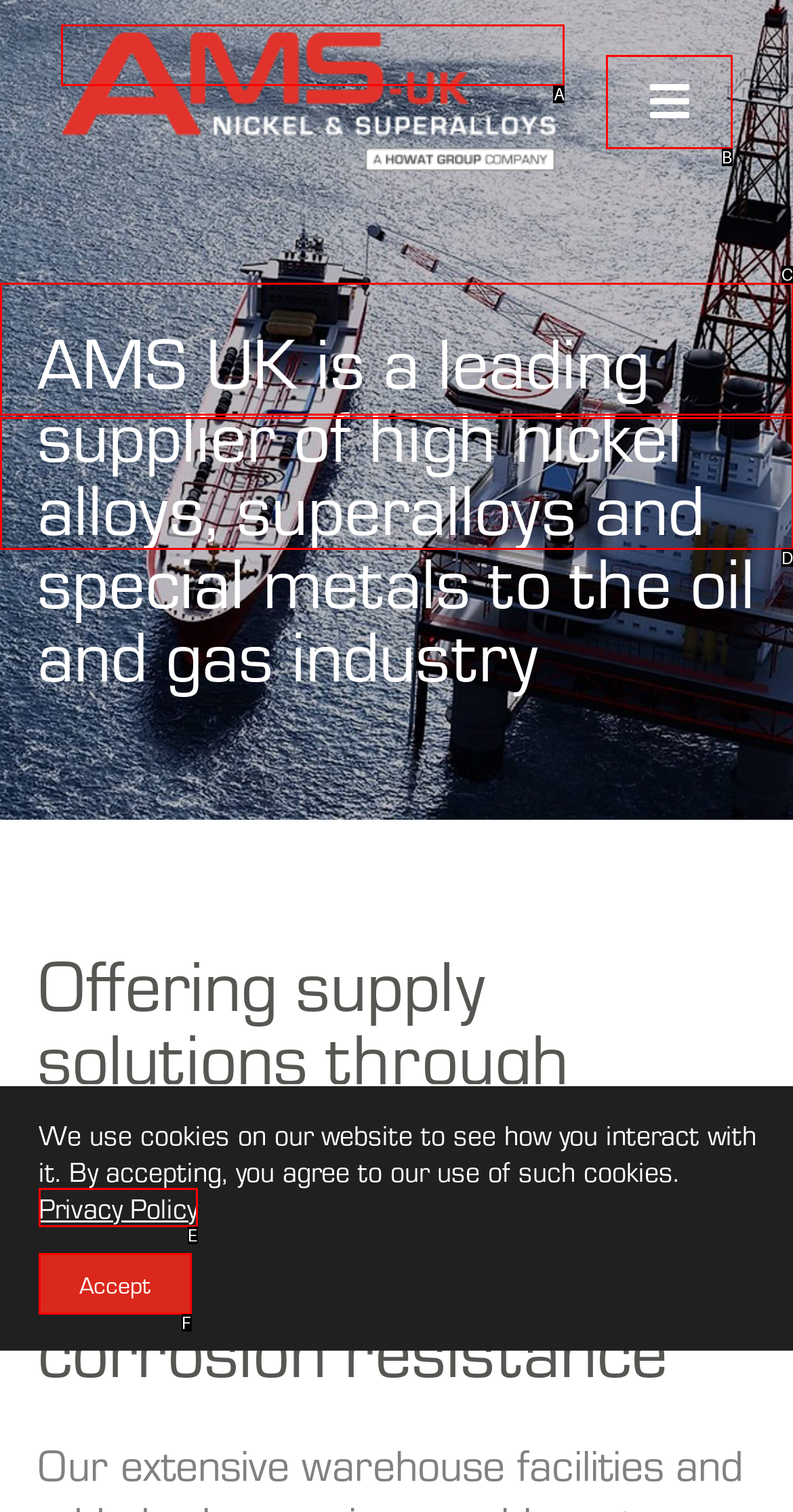Tell me which one HTML element best matches the description: Toggle Navigation
Answer with the option's letter from the given choices directly.

B